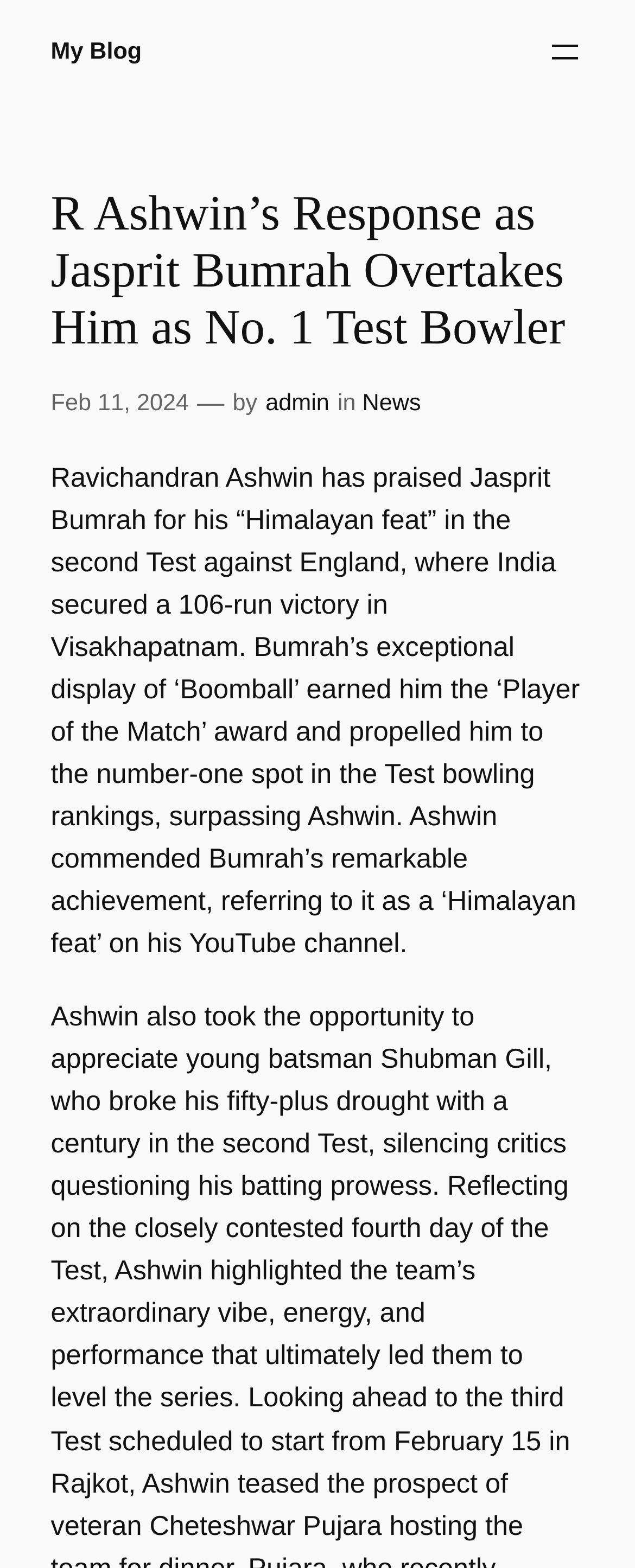Using the description: "Household", identify the bounding box of the corresponding UI element in the screenshot.

None